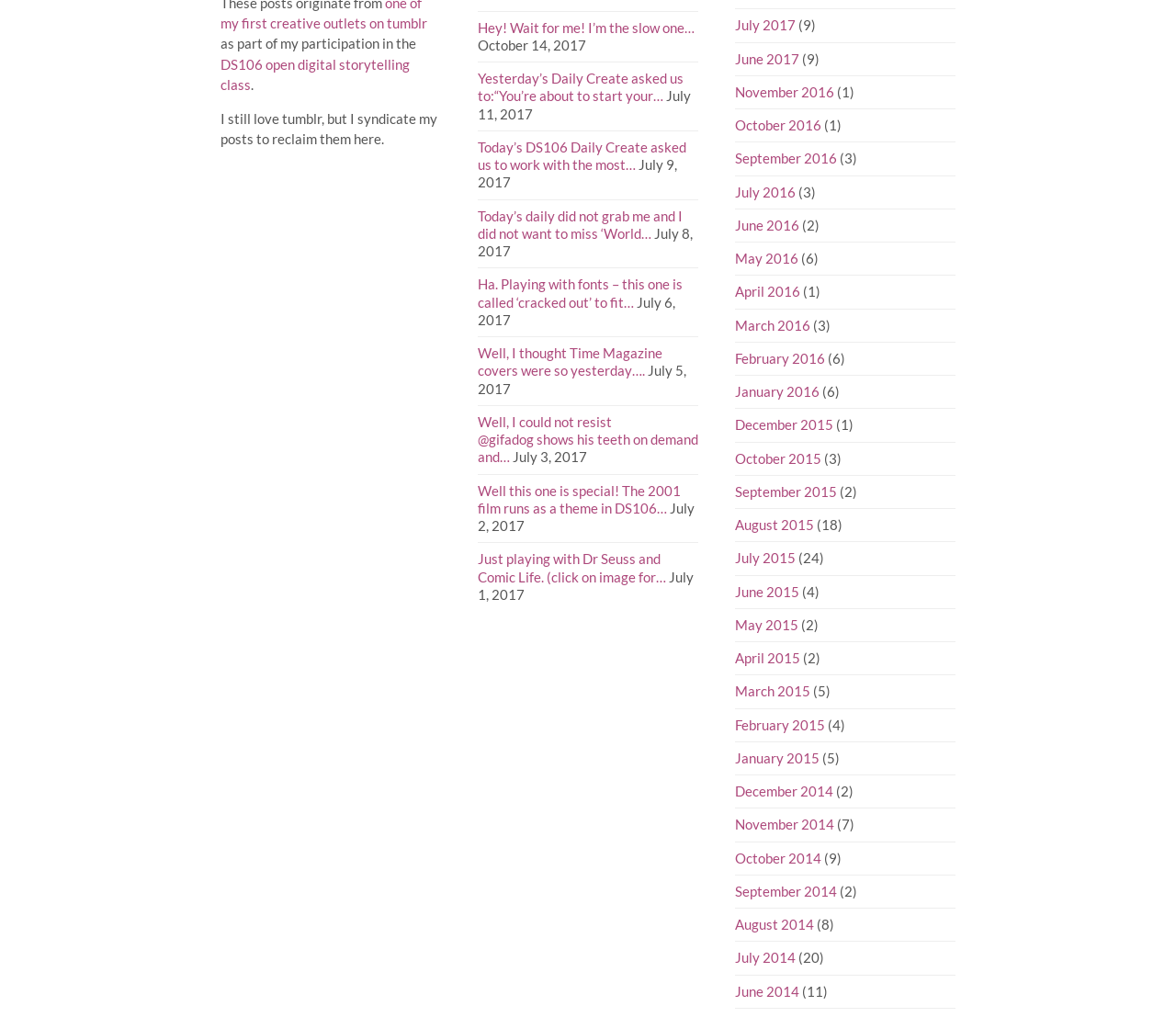How many posts are there in July 2017?
Please respond to the question thoroughly and include all relevant details.

The answer can be found by looking at the link 'July 2017' which has a static text '(9)' next to it, indicating that there are 9 posts in July 2017.